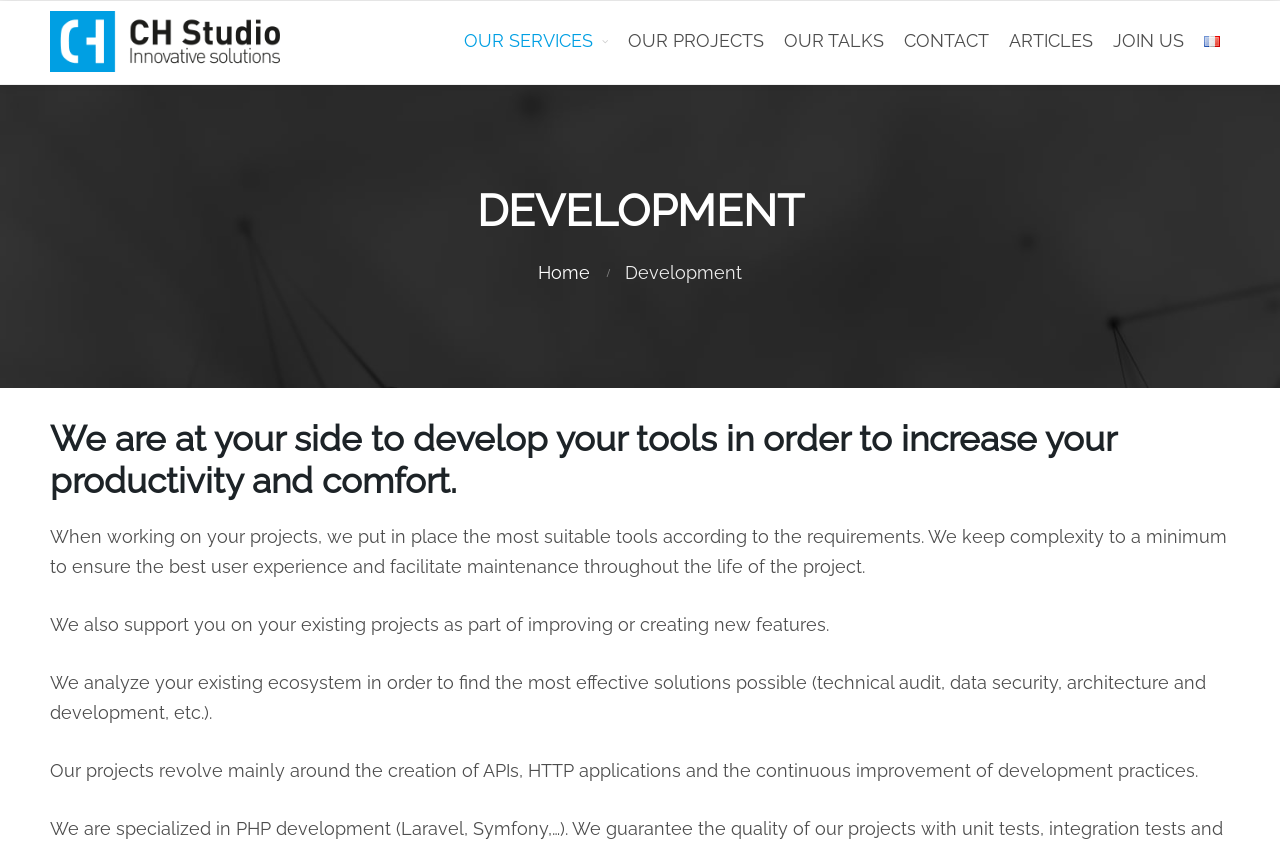Please give a one-word or short phrase response to the following question: 
What is the goal of CH Studio's development approach?

Best user experience